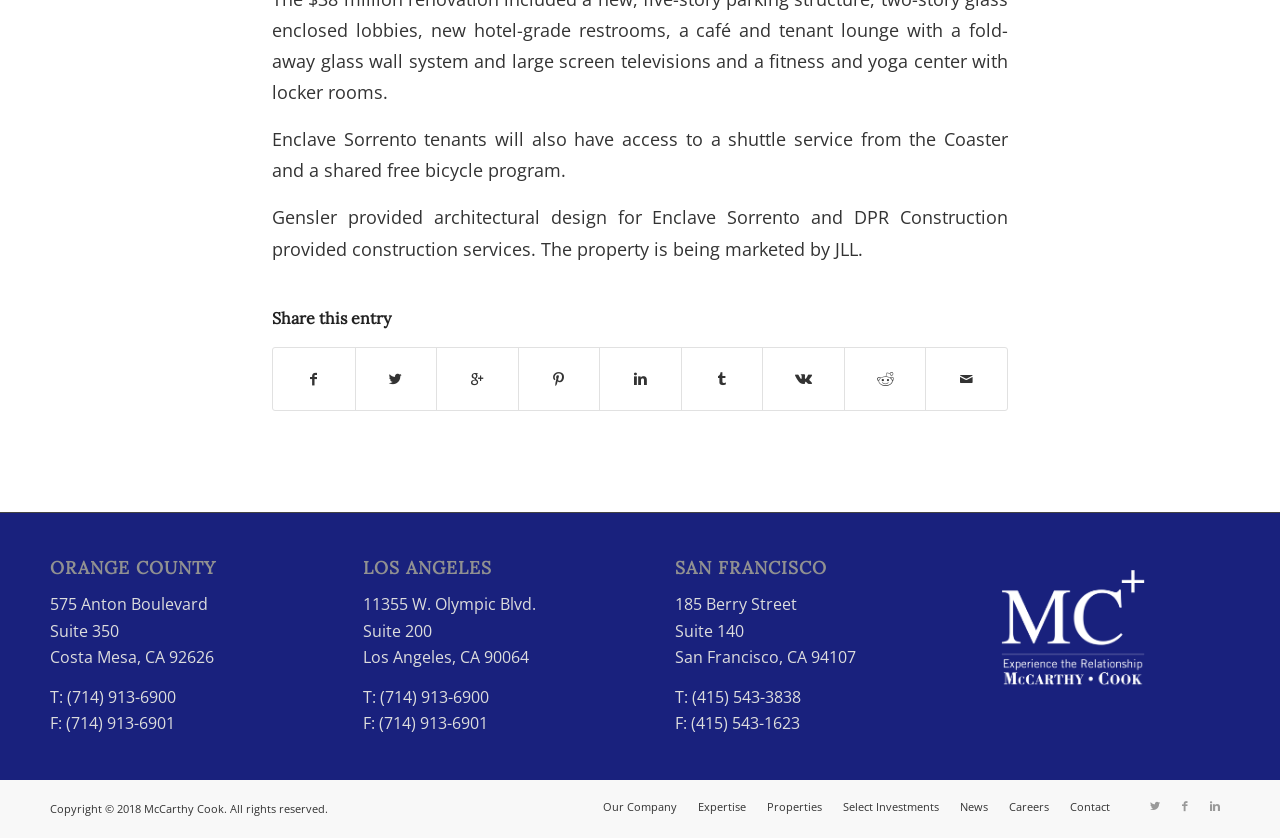Observe the image and answer the following question in detail: What is the company's name?

I inferred this from the copyright information at the bottom of the page, which states 'Copyright © 2018 McCarthy Cook. All rights reserved.'